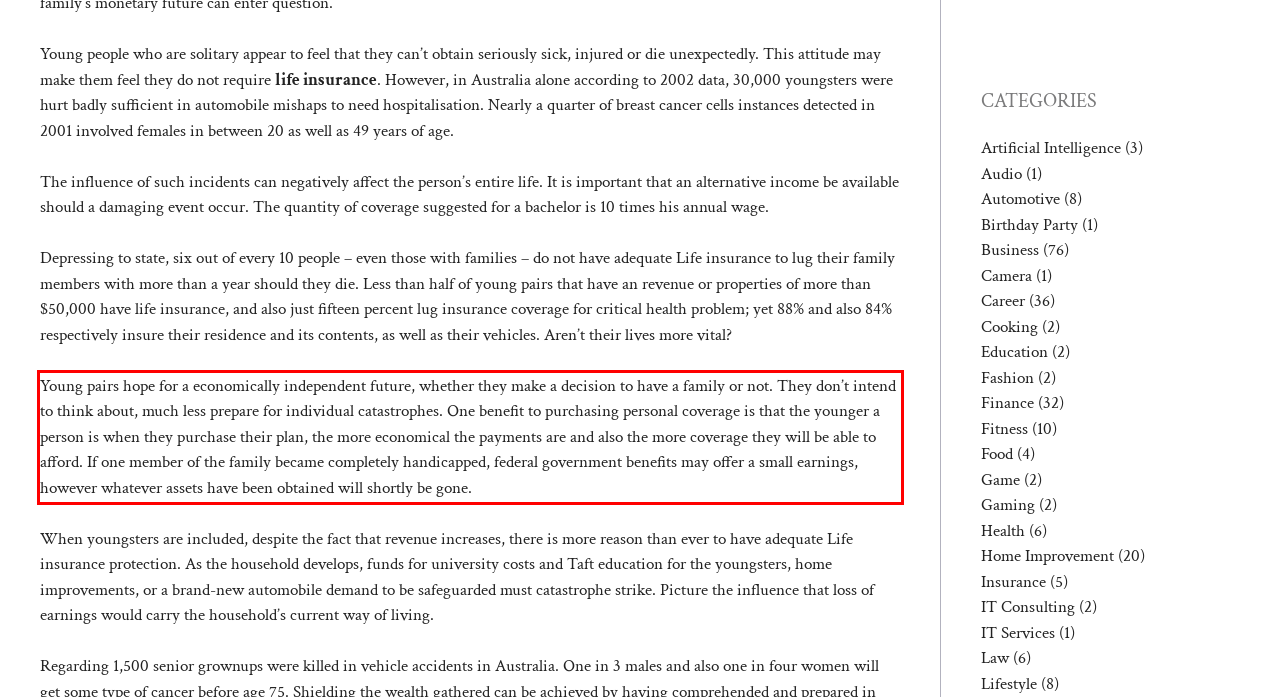Examine the webpage screenshot and use OCR to recognize and output the text within the red bounding box.

Young pairs hope for a economically independent future, whether they make a decision to have a family or not. They don’t intend to think about, much less prepare for individual catastrophes. One benefit to purchasing personal coverage is that the younger a person is when they purchase their plan, the more economical the payments are and also the more coverage they will be able to afford. If one member of the family became completely handicapped, federal government benefits may offer a small earnings, however whatever assets have been obtained will shortly be gone.